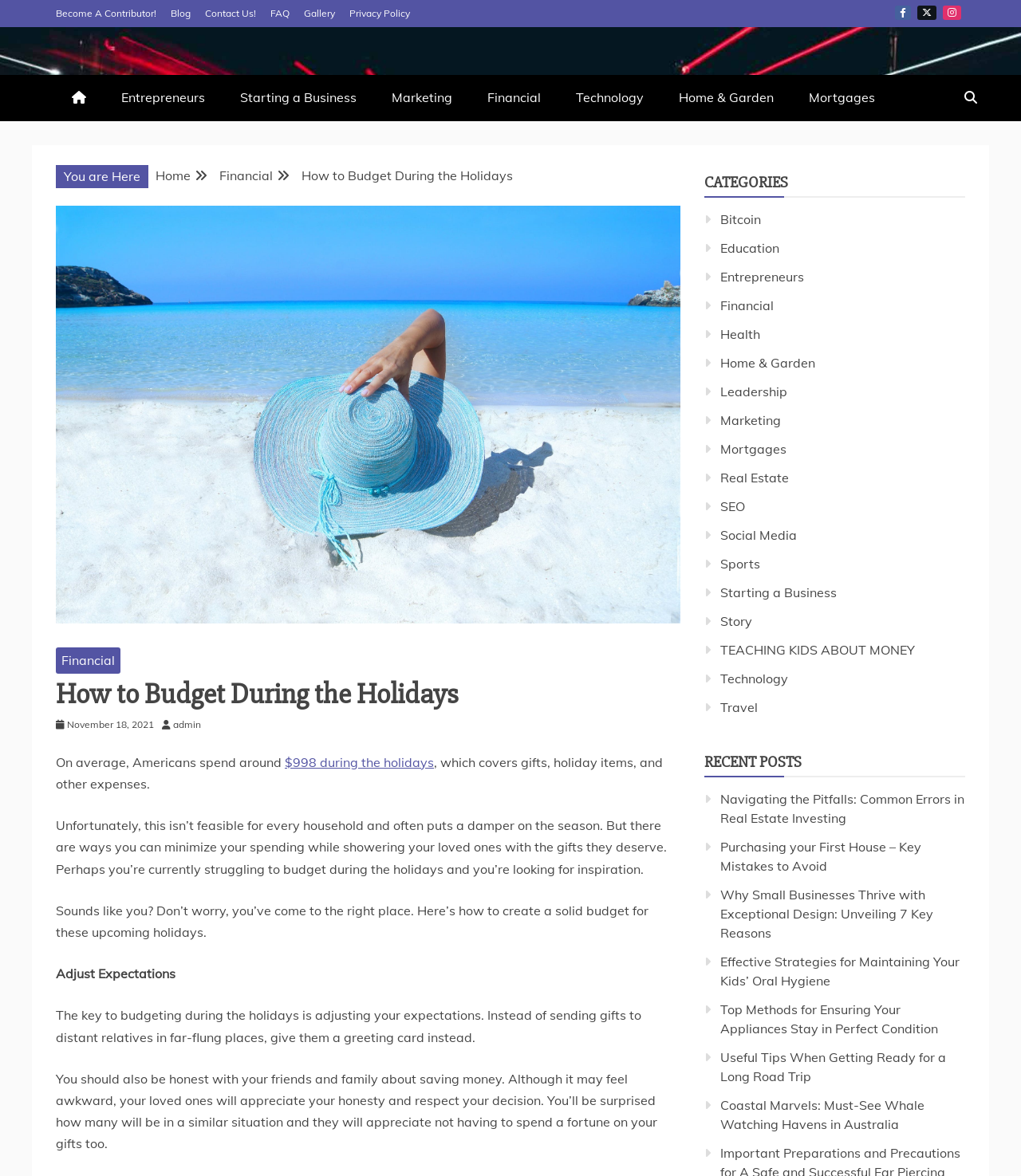Find the bounding box coordinates for the area you need to click to carry out the instruction: "Visit the 'Home & Garden' section". The coordinates should be four float numbers between 0 and 1, indicated as [left, top, right, bottom].

[0.649, 0.064, 0.773, 0.103]